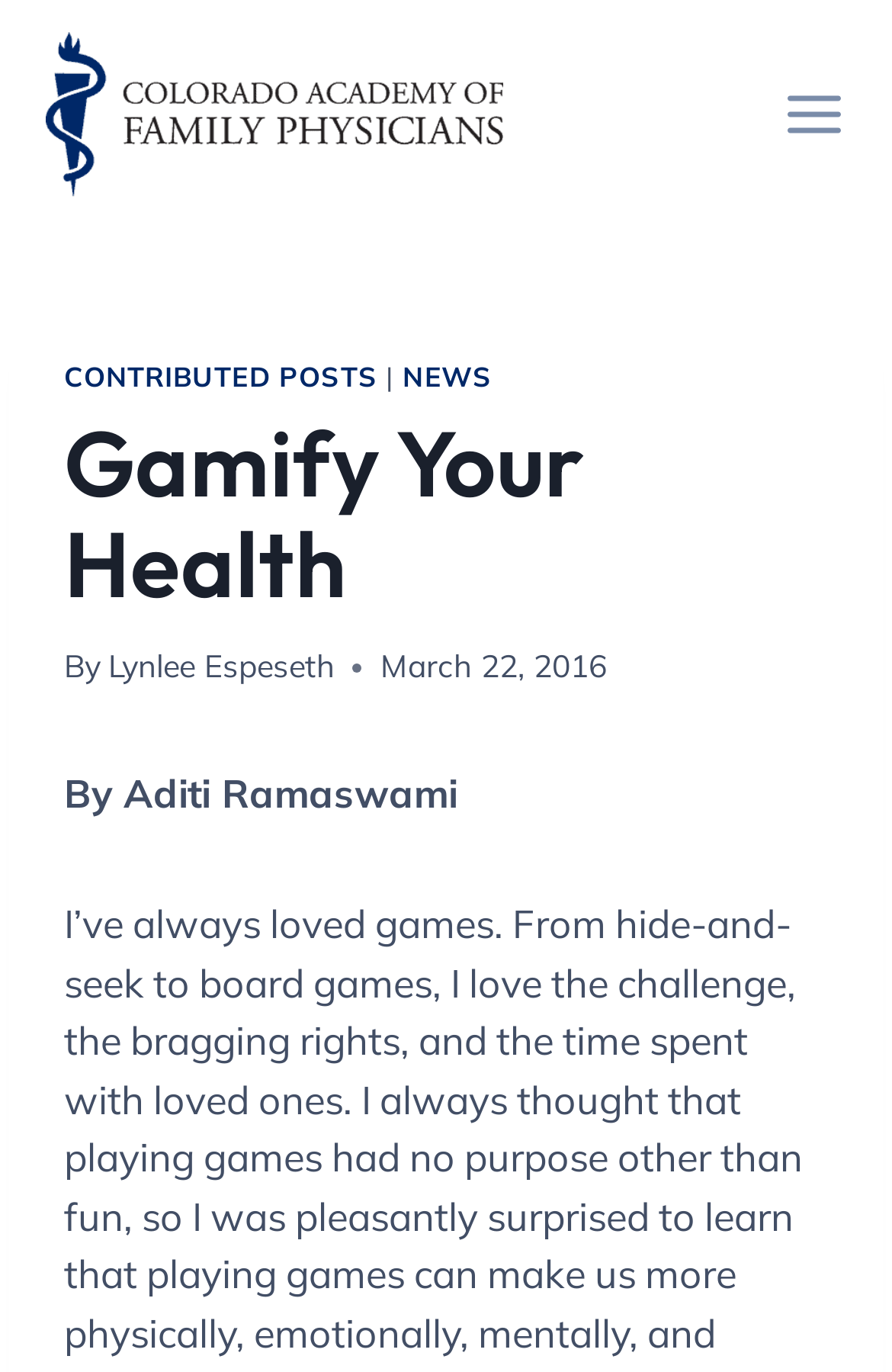Create an elaborate caption for the webpage.

The webpage is titled "Gamify Your Health- Using Games to Keep Patients Health" and has a prominent logo of CAFP at the top left corner. On the top right corner, there is a button to open a menu. 

Below the logo, there is a header section that spans across the page, containing three links: "CONTRIBUTED POSTS", "NEWS", and a separator in between. The main heading "Gamify Your Health" is located below the links, followed by the author's name "Lynlee Espeseth" and the publication date "March 22, 2016". 

Further down, there is a subheading "By Aditi Ramaswami", which suggests that there may be an article or content related to the main heading. The meta description hints that the content is about the impact of games on health, including keeping kids cancer-free and improving relationships between patients and providers.